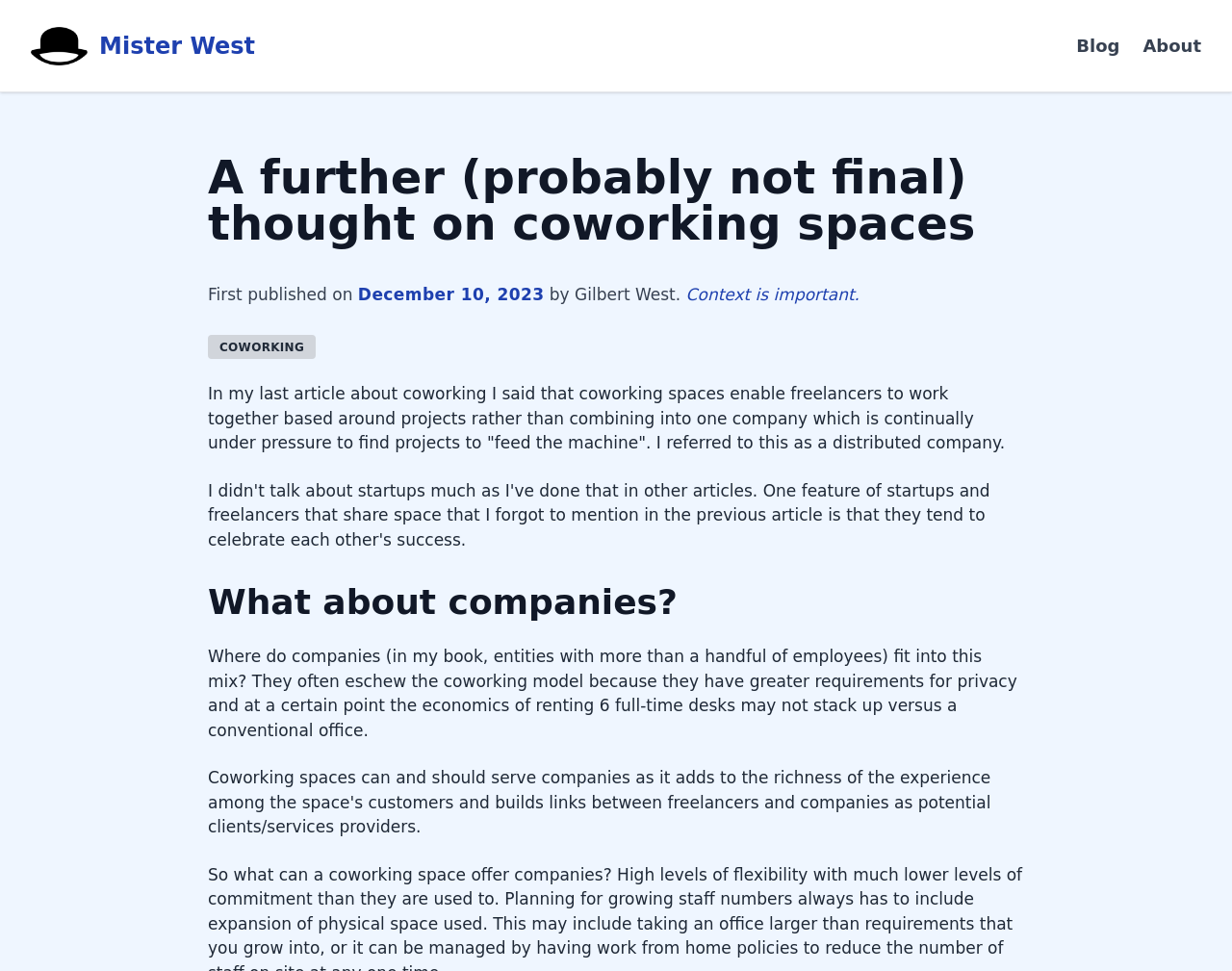Determine the primary headline of the webpage.

A further (probably not final) thought on coworking spaces